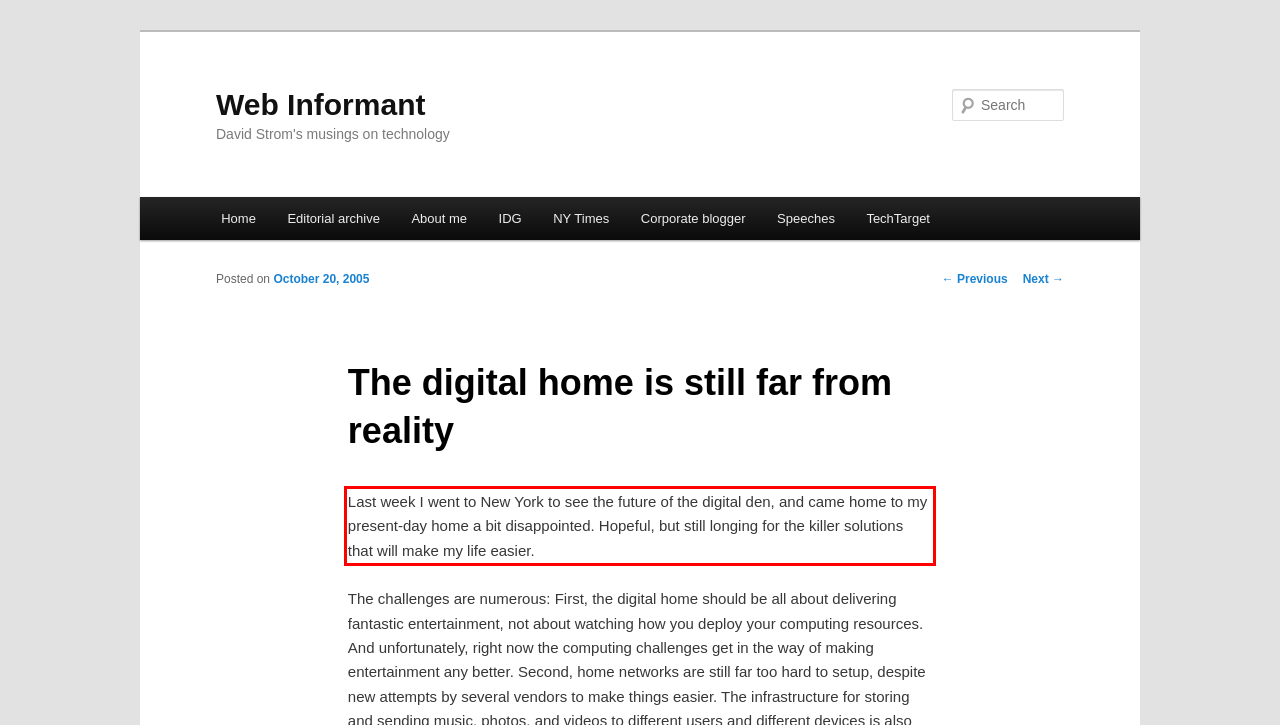Given a webpage screenshot, identify the text inside the red bounding box using OCR and extract it.

Last week I went to New York to see the future of the digital den, and came home to my present-day home a bit disappointed. Hopeful, but still longing for the killer solutions that will make my life easier.